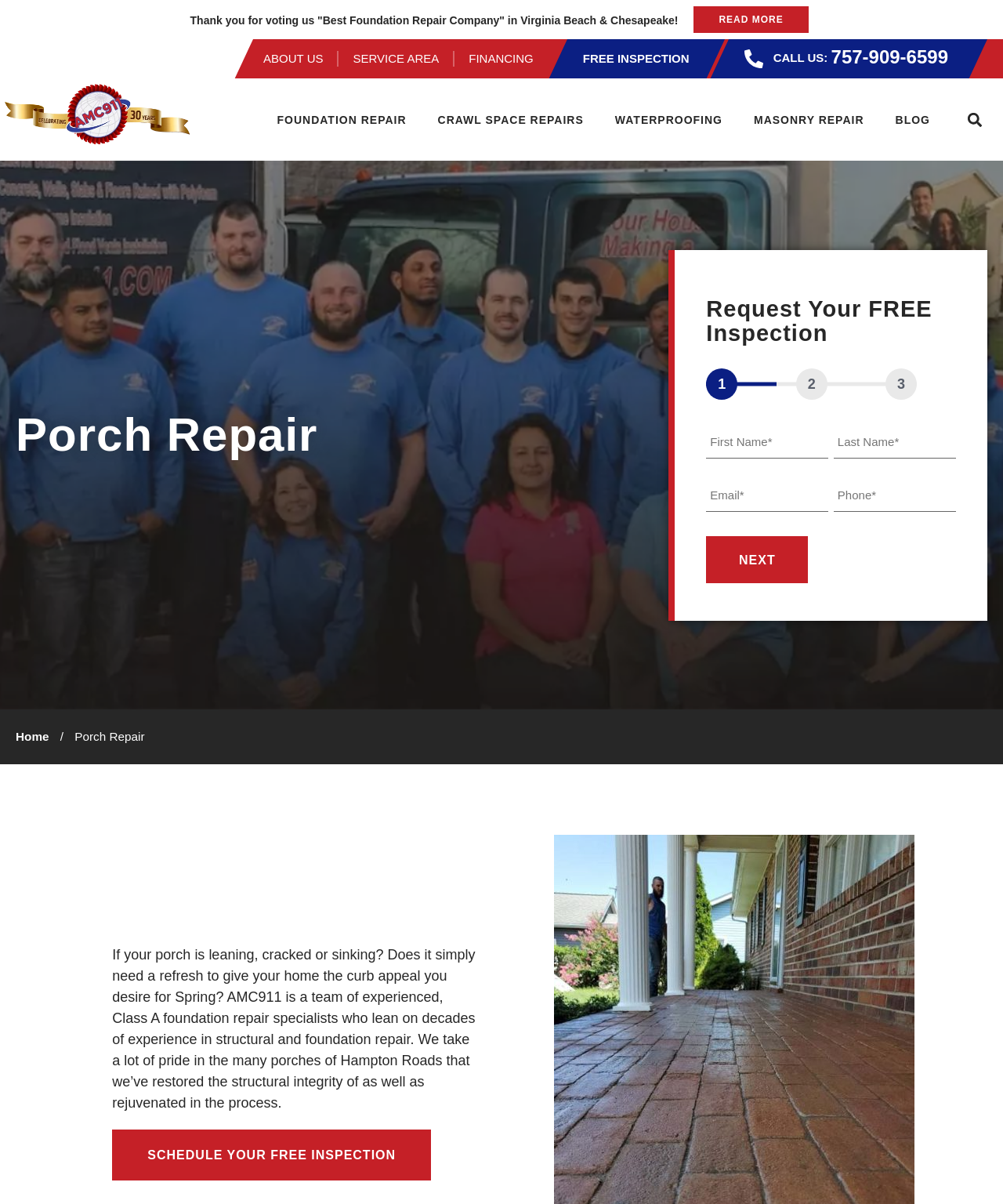Give a full account of the webpage's elements and their arrangement.

This webpage is about porch repair services offered by AMC911 Crawl Space & Foundation Repair. At the top left corner, there is a logo of AMC911 with the text "AMC-Logo-30-years". Below the logo, there are several links to different sections of the website, including "ABOUT US", "SERVICE AREA", "FINANCING", and more.

On the top right side, there is a call-to-action button "FREE INSPECTION" and a phone number "757-909-6599" to contact the company. Below these elements, there are links to various services offered by the company, such as "FOUNDATION REPAIR", "CRAWL SPACE REPAIRS", "WATERPROOFING", and more.

The main content of the webpage is divided into two sections. The left section has a heading "Porch Repair" and a paragraph of text describing the services offered by AMC911 for porch repair. The text explains that the company has experienced specialists who can restore the structural integrity of porches and rejuvenate them.

The right section has a heading "Request Your FREE Inspection" and a form to fill out to schedule an inspection. The form has fields for first name, last name, email, and phone number, and a "Next" button to submit the form.

At the bottom of the webpage, there is a link to the "Home" page and a breadcrumb trail showing the current page as "Porch Repair". There is also a call-to-action link "SCHEDULE YOUR FREE INSPECTION" to encourage visitors to take action.